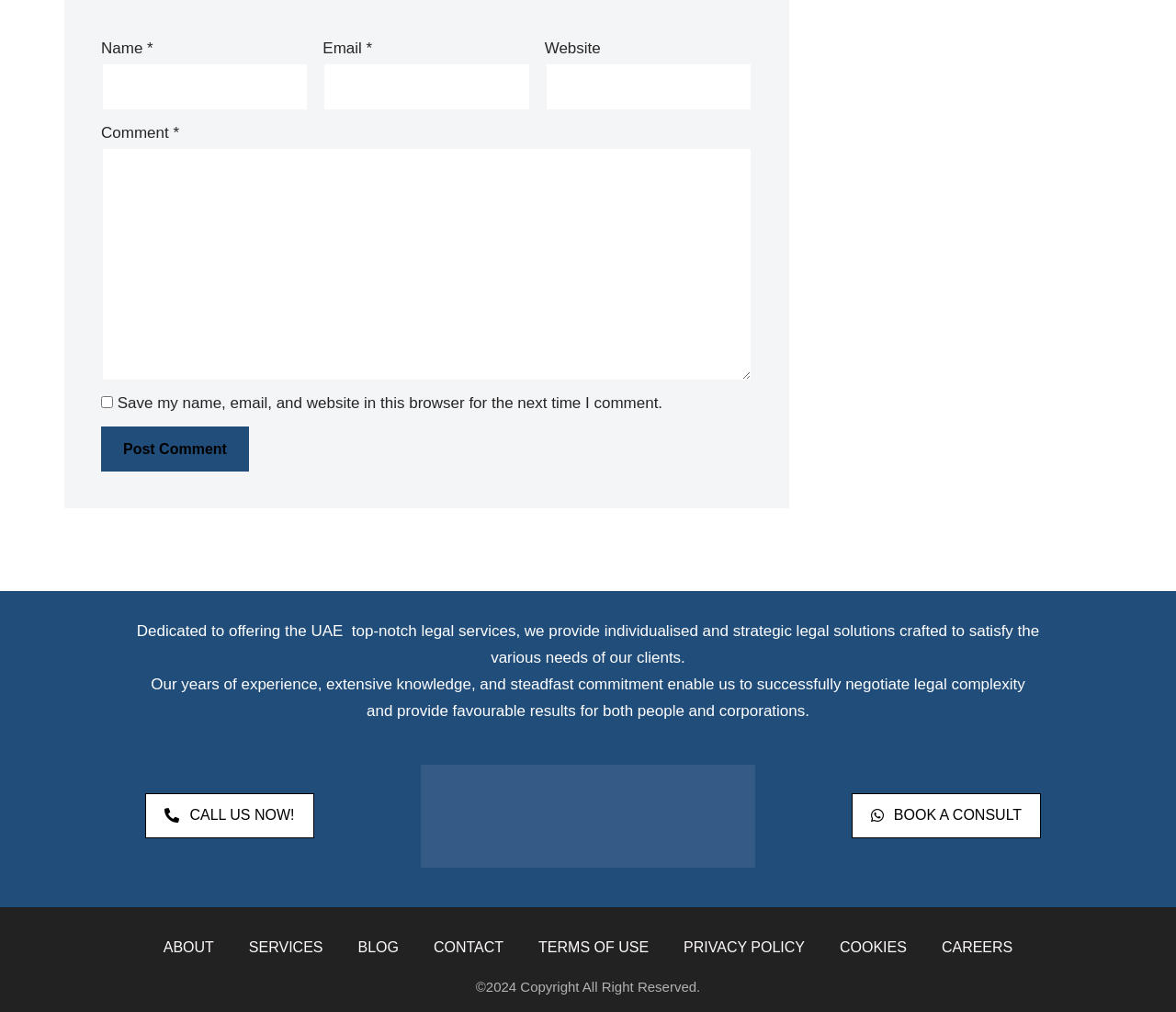Identify the bounding box coordinates of the element to click to follow this instruction: 'Enter your name'. Ensure the coordinates are four float values between 0 and 1, provided as [left, top, right, bottom].

[0.086, 0.062, 0.263, 0.11]